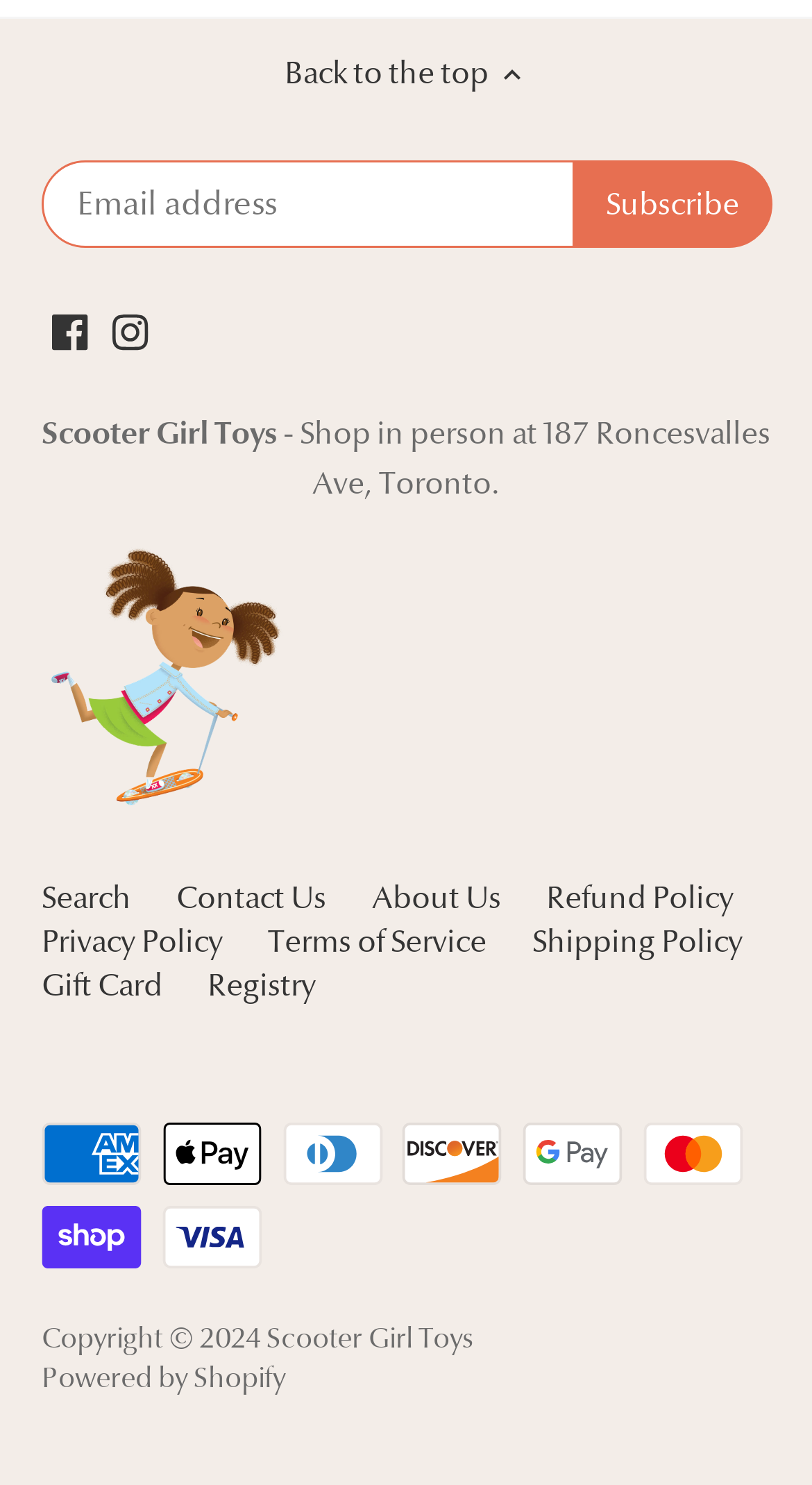Identify the bounding box coordinates of the clickable section necessary to follow the following instruction: "Search the website". The coordinates should be presented as four float numbers from 0 to 1, i.e., [left, top, right, bottom].

[0.051, 0.591, 0.162, 0.618]